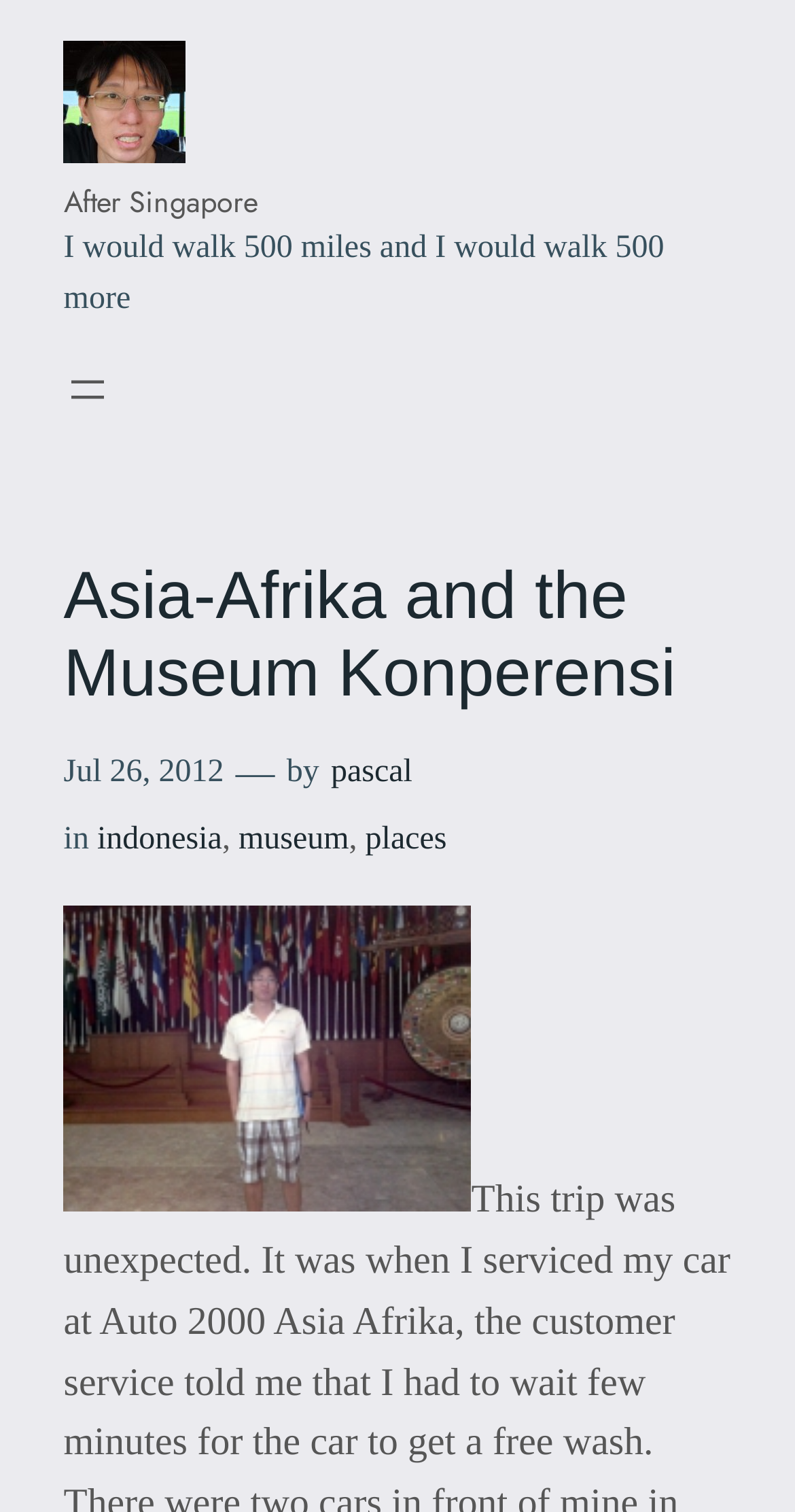Please determine the bounding box coordinates of the clickable area required to carry out the following instruction: "Click the 'After Singapore' link". The coordinates must be four float numbers between 0 and 1, represented as [left, top, right, bottom].

[0.08, 0.027, 0.234, 0.108]